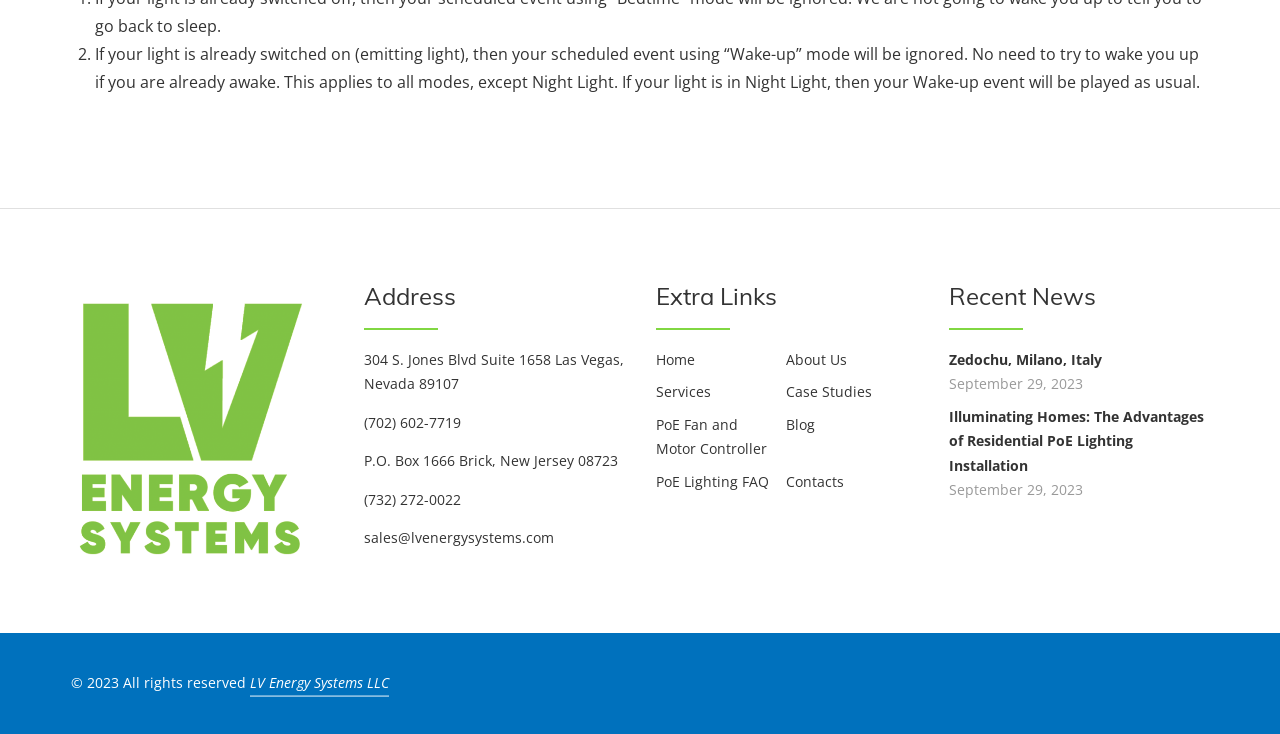Identify the bounding box of the UI component described as: "NeighboursFans.com".

None